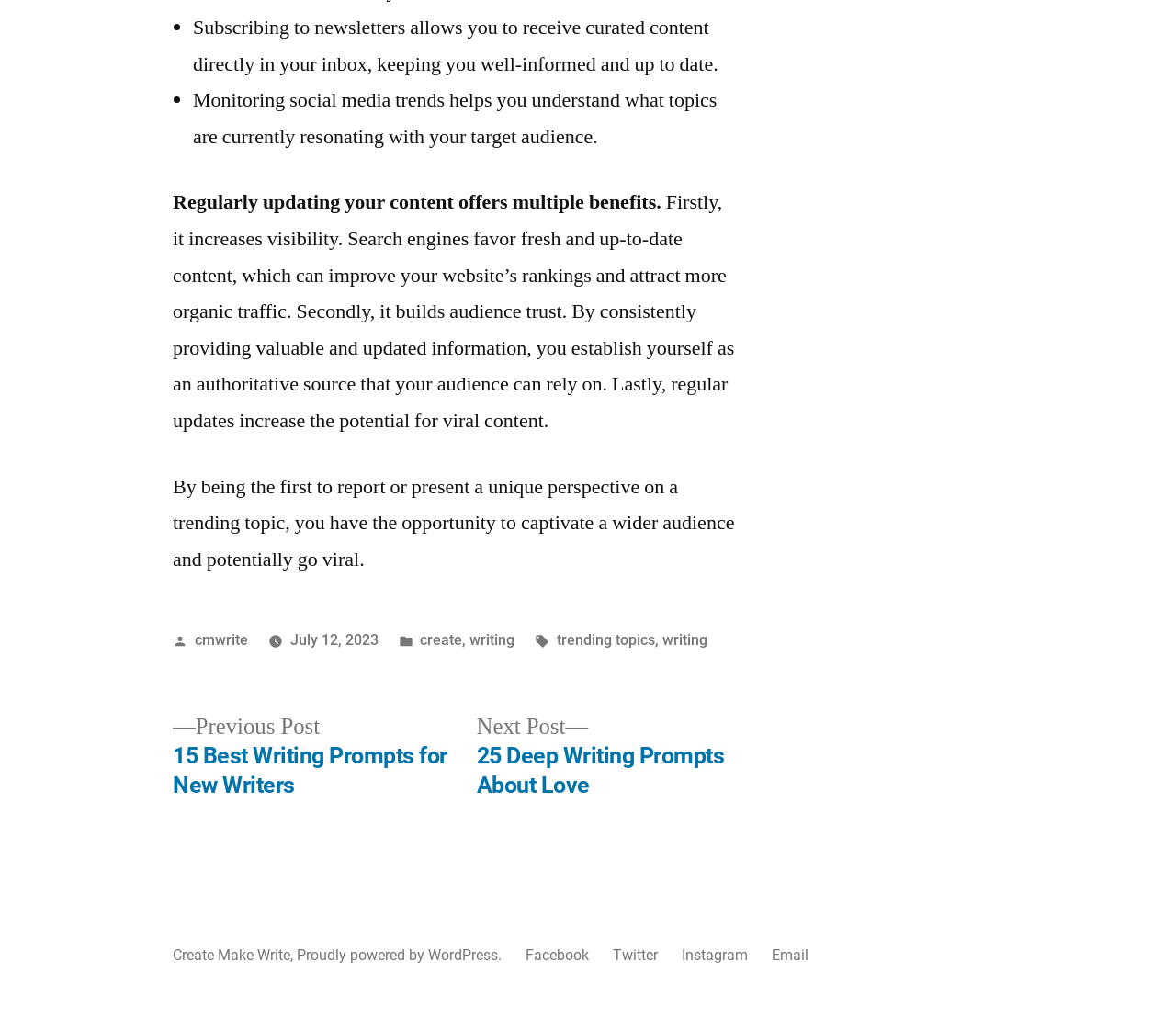Using the description "Twitter", predict the bounding box of the relevant HTML element.

[0.521, 0.92, 0.559, 0.937]